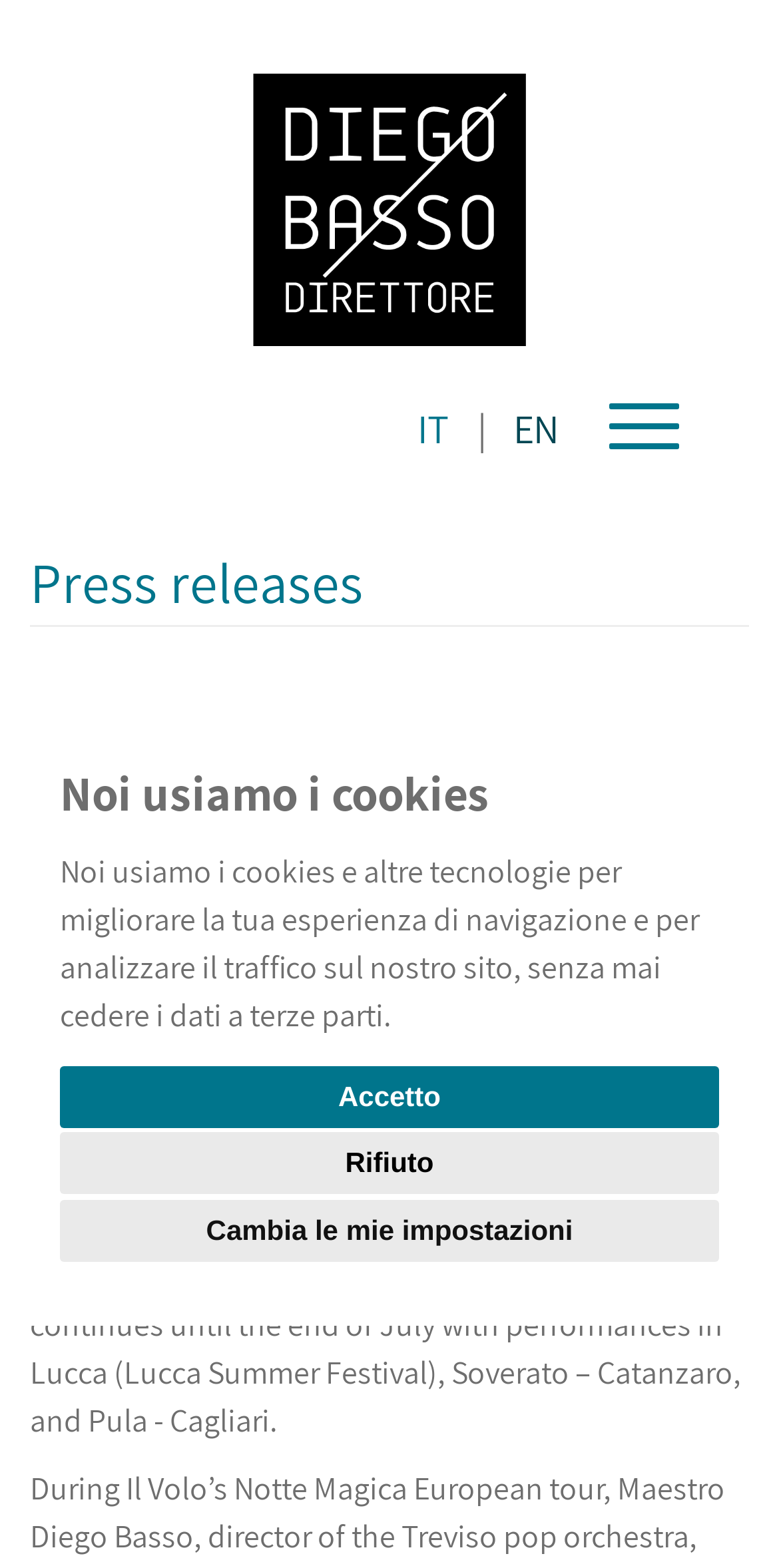What is the name of the orchestra Maestro Diego Basso is directing?
From the details in the image, answer the question comprehensively.

The question is asking about the name of the orchestra Maestro Diego Basso is directing. Although the webpage mentions that Maestro Diego Basso is directing the Orchestra for Il Volo, it does not specify the name of the orchestra.